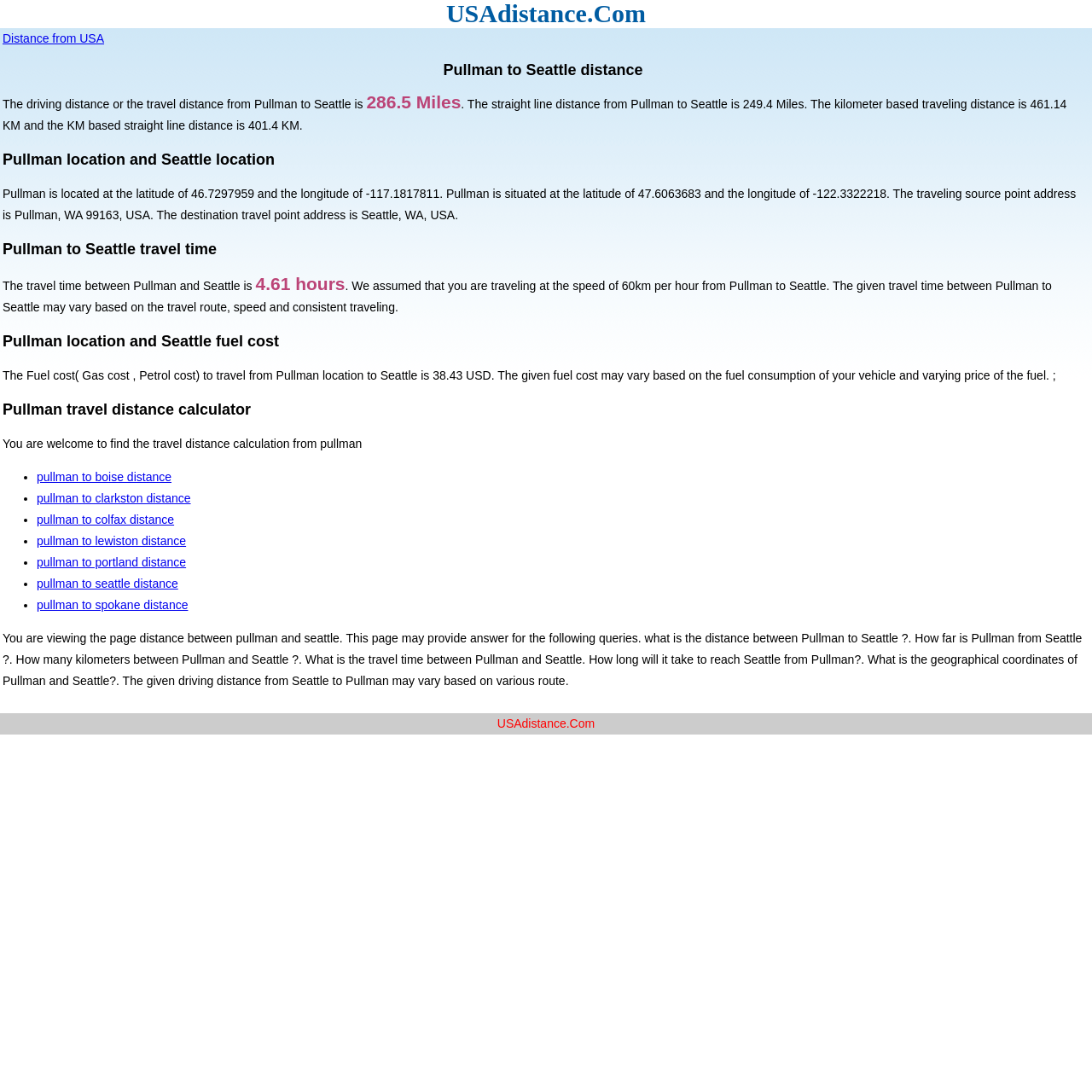Provide a thorough description of this webpage.

The webpage is primarily focused on providing information about the distance between Pullman and Seattle. At the top, there is a link to "Distance from USA" and a heading that reads "Pullman to Seattle distance". Below this heading, there is a paragraph of text that explains the driving distance, straight line distance, and kilometer-based distances between the two locations.

Further down, there are three sections with headings: "Pullman location and Seattle location", "Pullman to Seattle travel time", and "Pullman location and Seattle fuel cost". These sections provide detailed information about the latitude and longitude of Pullman and Seattle, the travel time between the two locations, and the estimated fuel cost for the journey.

Below these sections, there is a heading that reads "Pullman travel distance calculator" and a paragraph of text that invites users to find the travel distance calculation from Pullman. This is followed by a list of links to other distance calculations, including Pullman to Boise, Pullman to Clarkston, and Pullman to Seattle, among others.

At the bottom of the page, there is a paragraph of text that explains the purpose of the page and the types of queries it may answer, such as the distance between Pullman and Seattle, the travel time, and the geographical coordinates of the two locations. Finally, there are two small blocks of text, one that reads "ADS" and another that reads "USAdistance.Com".